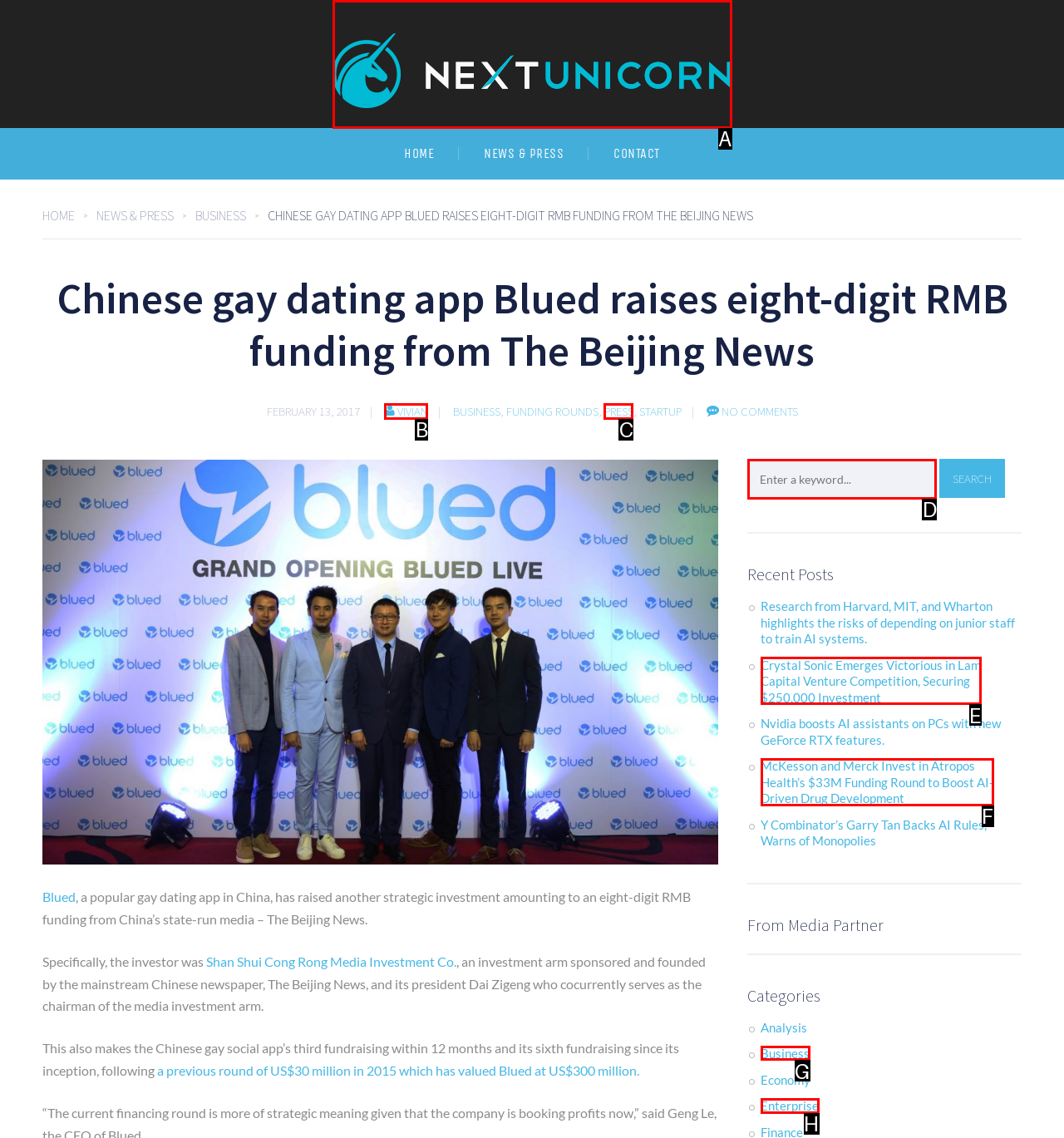Select the proper UI element to click in order to perform the following task: Click on the BUSINESS category. Indicate your choice with the letter of the appropriate option.

G